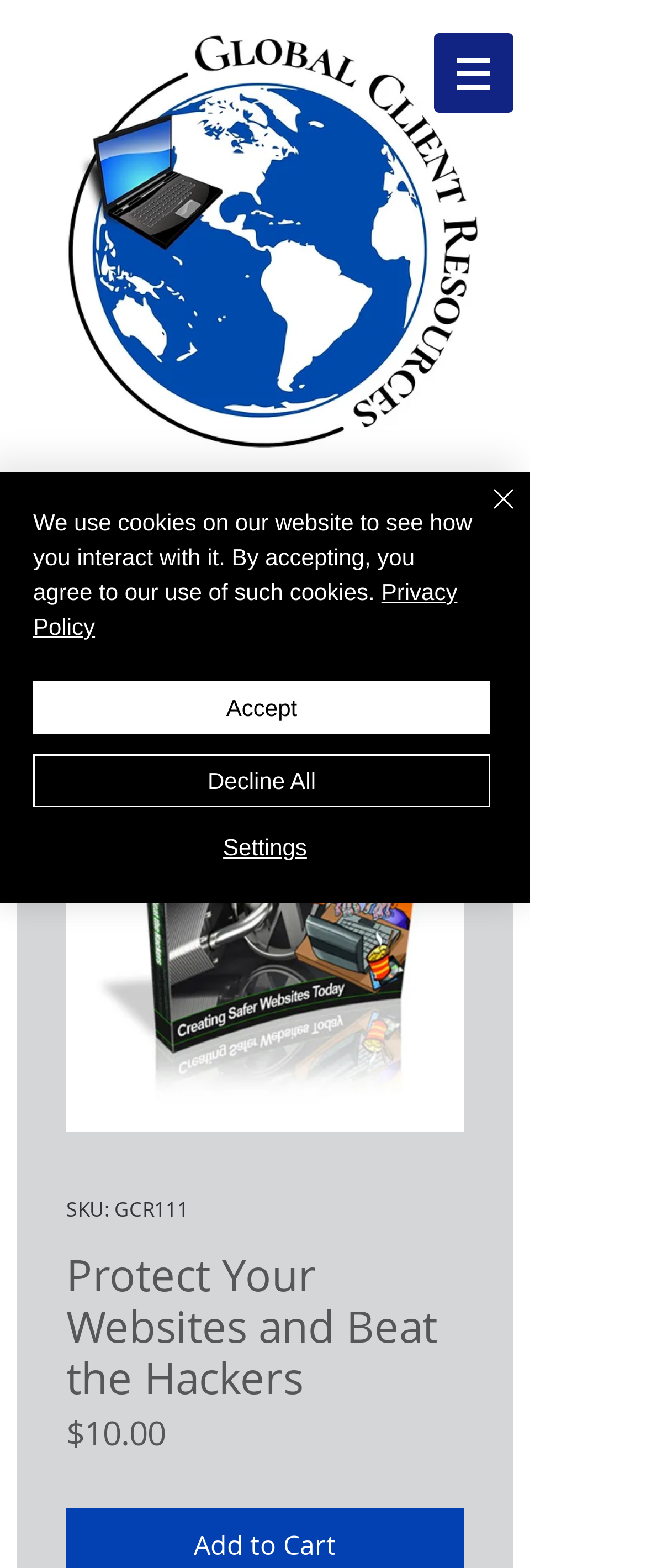Provide a thorough summary of the webpage.

The webpage appears to be a product page for a security service, specifically focused on protecting WordPress blogs from hackers. At the top of the page, there is a navigation menu labeled "Site" with a dropdown button, accompanied by a small image. Below this, there is a prominent heading that reads "Protect Your Websites and Beat the Hackers" with a corresponding image. 

To the right of the heading, there is a section displaying product information, including the SKU "GCR111", a price of $10.00, and a label indicating the price. 

On the left side of the page, there are three social media links: "Email", "Facebook", and "Twitter", each accompanied by a small image. 

A prominent alert message is displayed in the middle of the page, informing users about the website's use of cookies and providing a link to the "Privacy Policy". The alert also includes three buttons: "Accept", "Decline All", and "Settings". A "Close" button is located at the top-right corner of the alert, accompanied by a small image of a close icon.